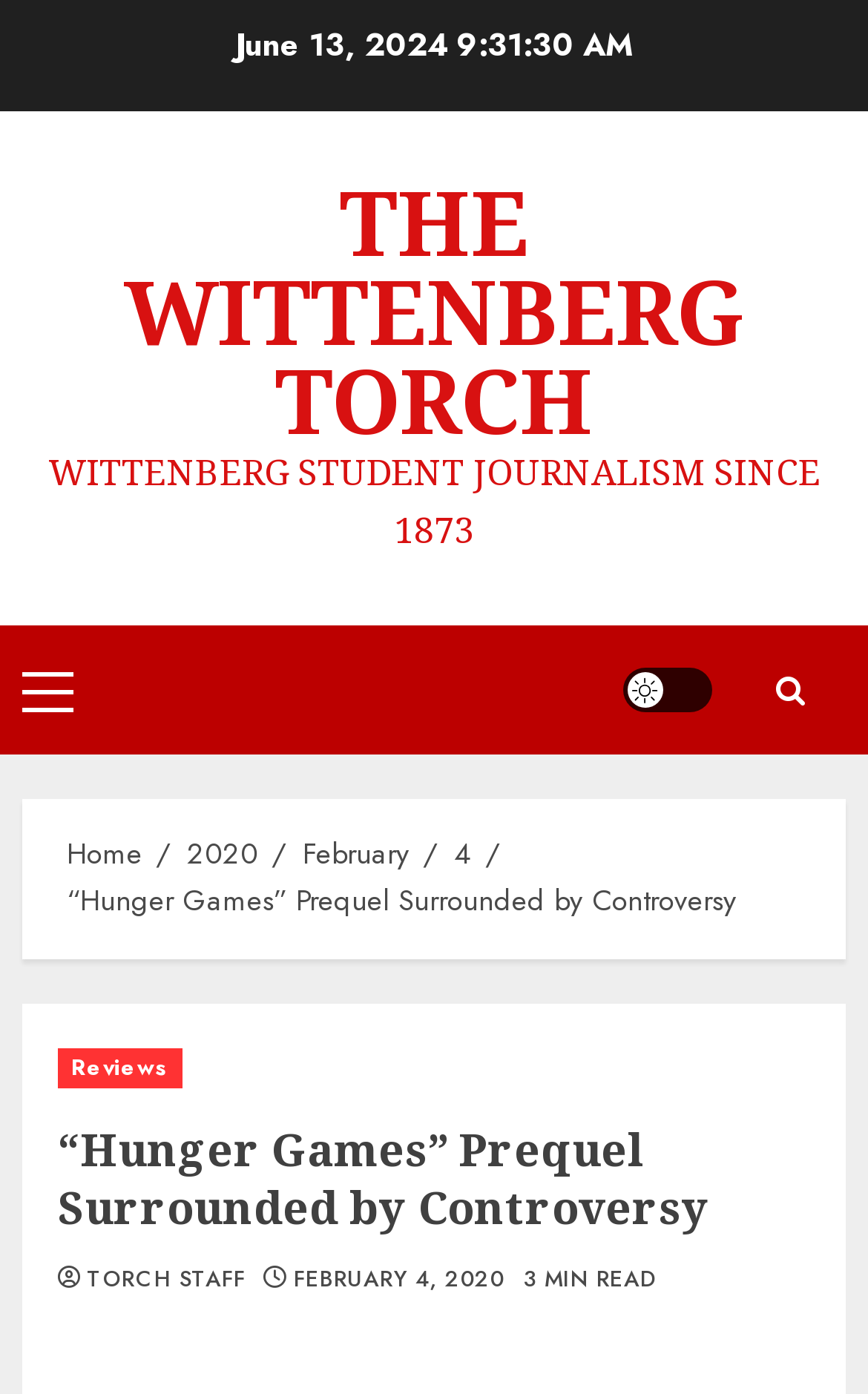Find the bounding box coordinates of the element you need to click on to perform this action: 'Go to the home page'. The coordinates should be represented by four float values between 0 and 1, in the format [left, top, right, bottom].

[0.077, 0.597, 0.164, 0.629]